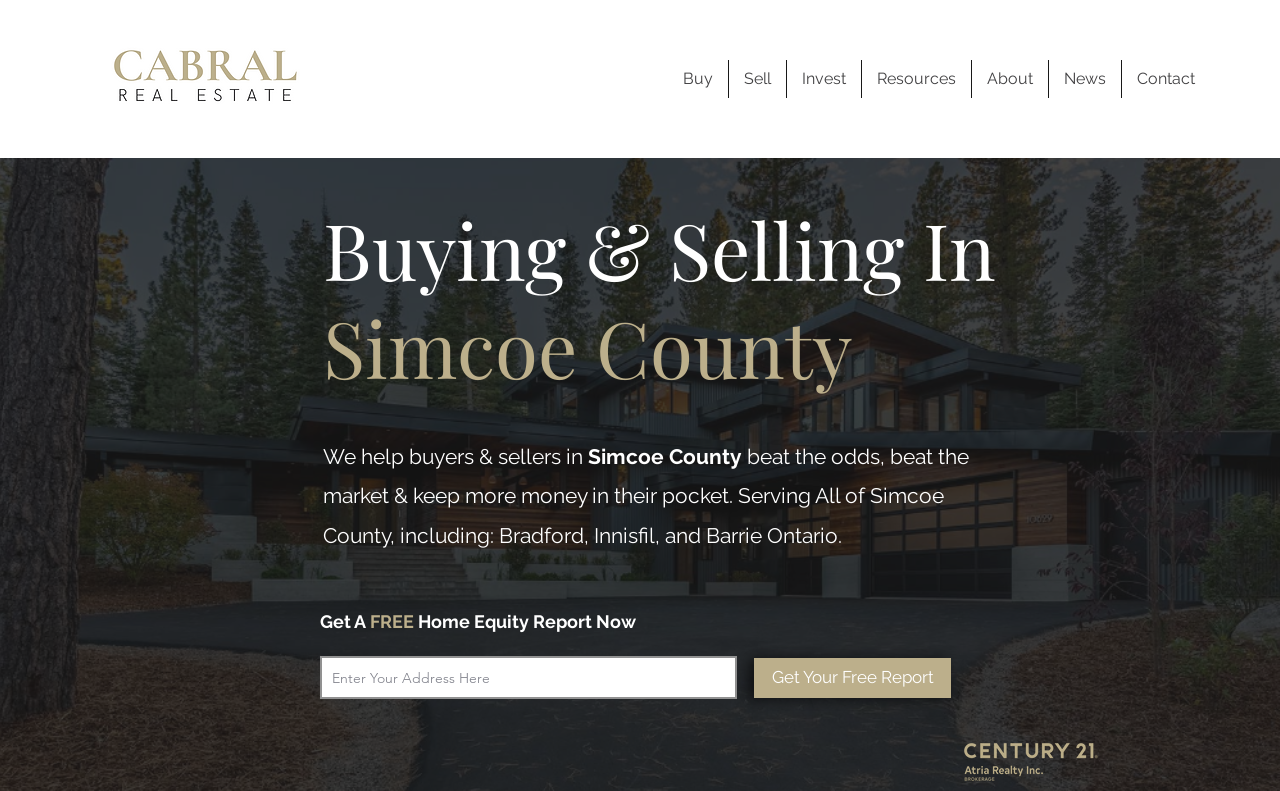From the image, can you give a detailed response to the question below:
What is the affiliation of the real estate agent?

The affiliation of the real estate agent can be found in the meta description, which mentions 'Darren Cabral, a licensed agent of CENTURY 21 Atria Realty Inc. Brokerage.' This suggests that the agent is affiliated with CENTURY 21 Atria Realty Inc. Brokerage.